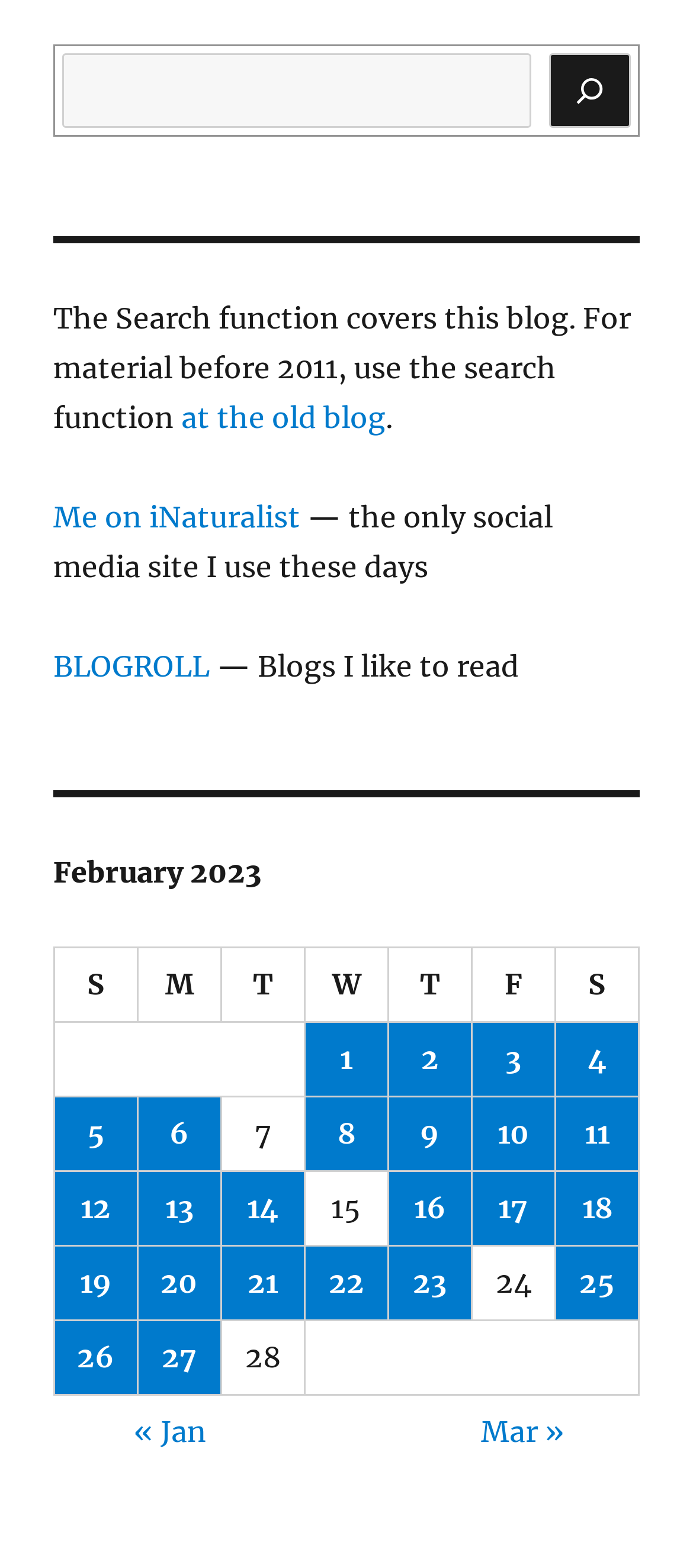Answer in one word or a short phrase: 
What is the purpose of the table?

Displaying posts